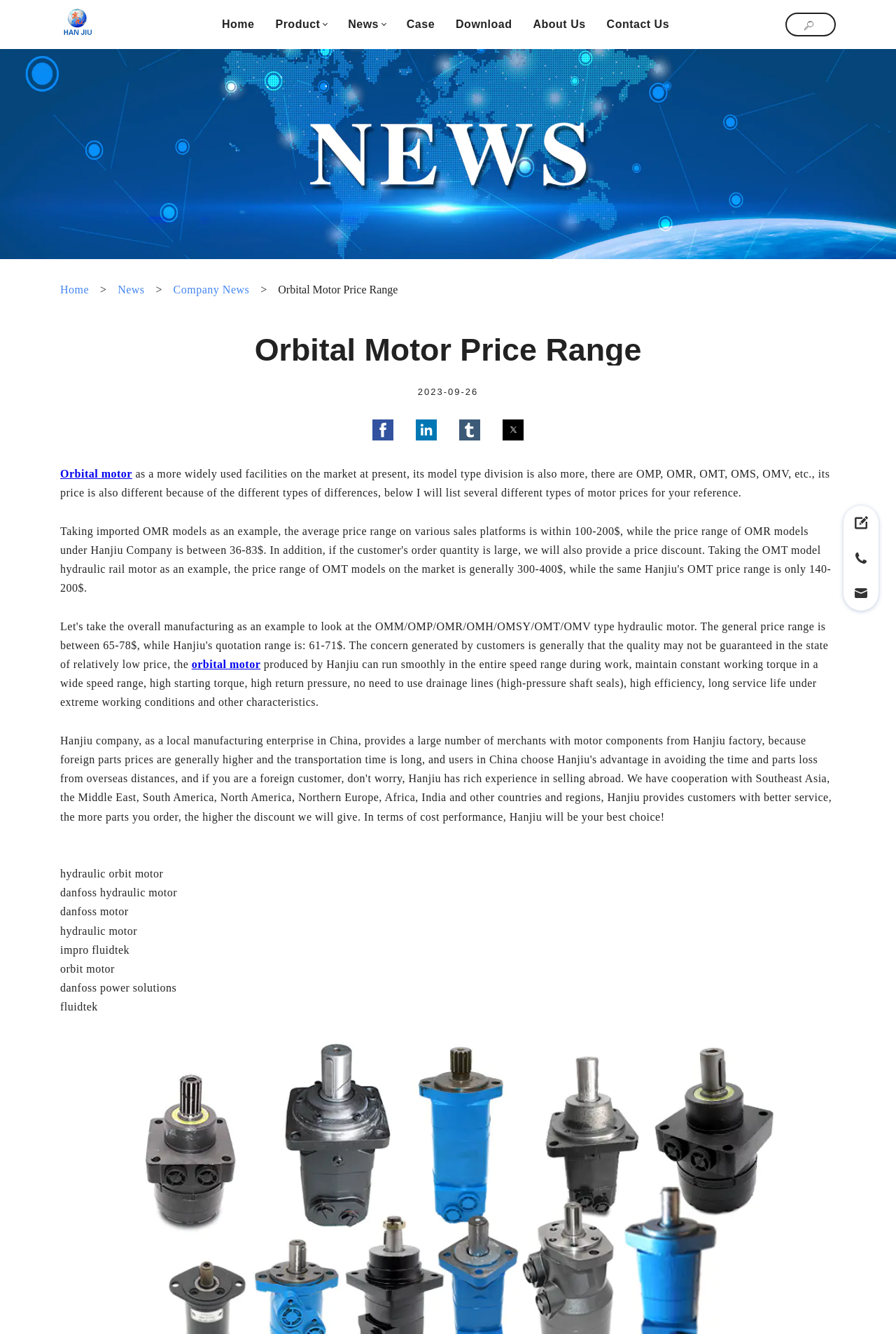Specify the bounding box coordinates of the element's region that should be clicked to achieve the following instruction: "Click the logo". The bounding box coordinates consist of four float numbers between 0 and 1, in the format [left, top, right, bottom].

[0.067, 0.022, 0.106, 0.031]